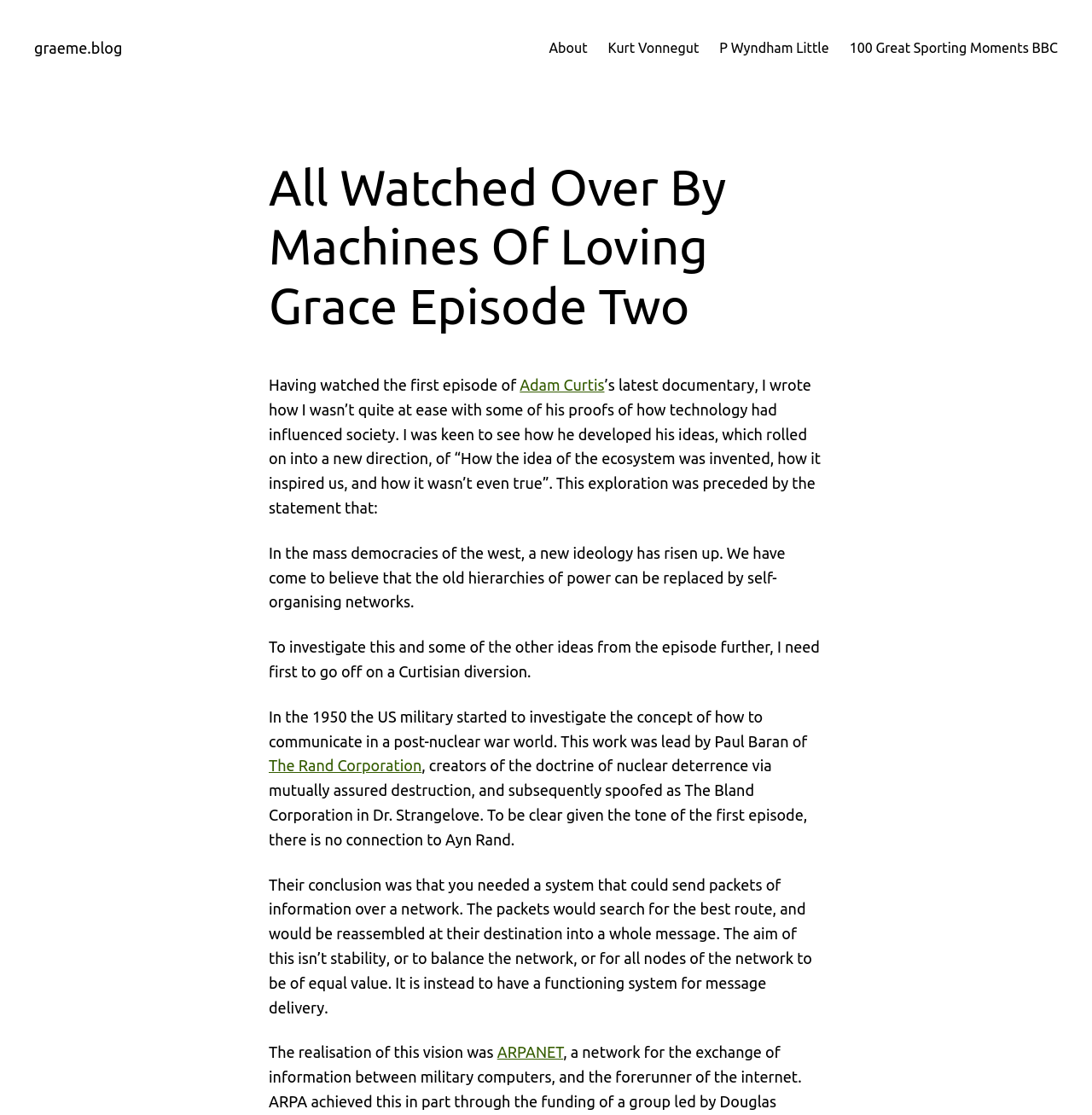Summarize the webpage in an elaborate manner.

This webpage is a critique of Episode Two of the Adam Curtis documentary series "All Watched Over by Machines of Loving Grace" on BBC. At the top, there are five links: "graeme.blog", "About", "Kurt Vonnegut", "P Wyndham Little", and "100 Great Sporting Moments BBC", aligned horizontally across the page.

Below these links, there is a heading that reads "All Watched Over By Machines Of Loving Grace Episode Two". Underneath this heading, the author begins to discuss their thoughts on the documentary, starting with a brief summary of their previous critique of the first episode. The text is divided into several paragraphs, with a blockquote in the middle that contains a quote from the documentary.

The author then delves deeper into the ideas presented in the episode, discussing the concept of self-organizing networks and the origins of the internet. They mention Paul Baran of The Rand Corporation, who led the research on communication in a post-nuclear war world, and explain how this led to the development of packet switching networks. The text continues to explore these ideas, with links to relevant terms such as "Adam Curtis" and "ARPANET" scattered throughout.

Overall, the webpage is a thoughtful analysis of the documentary, with the author presenting their own thoughts and insights on the topics discussed.